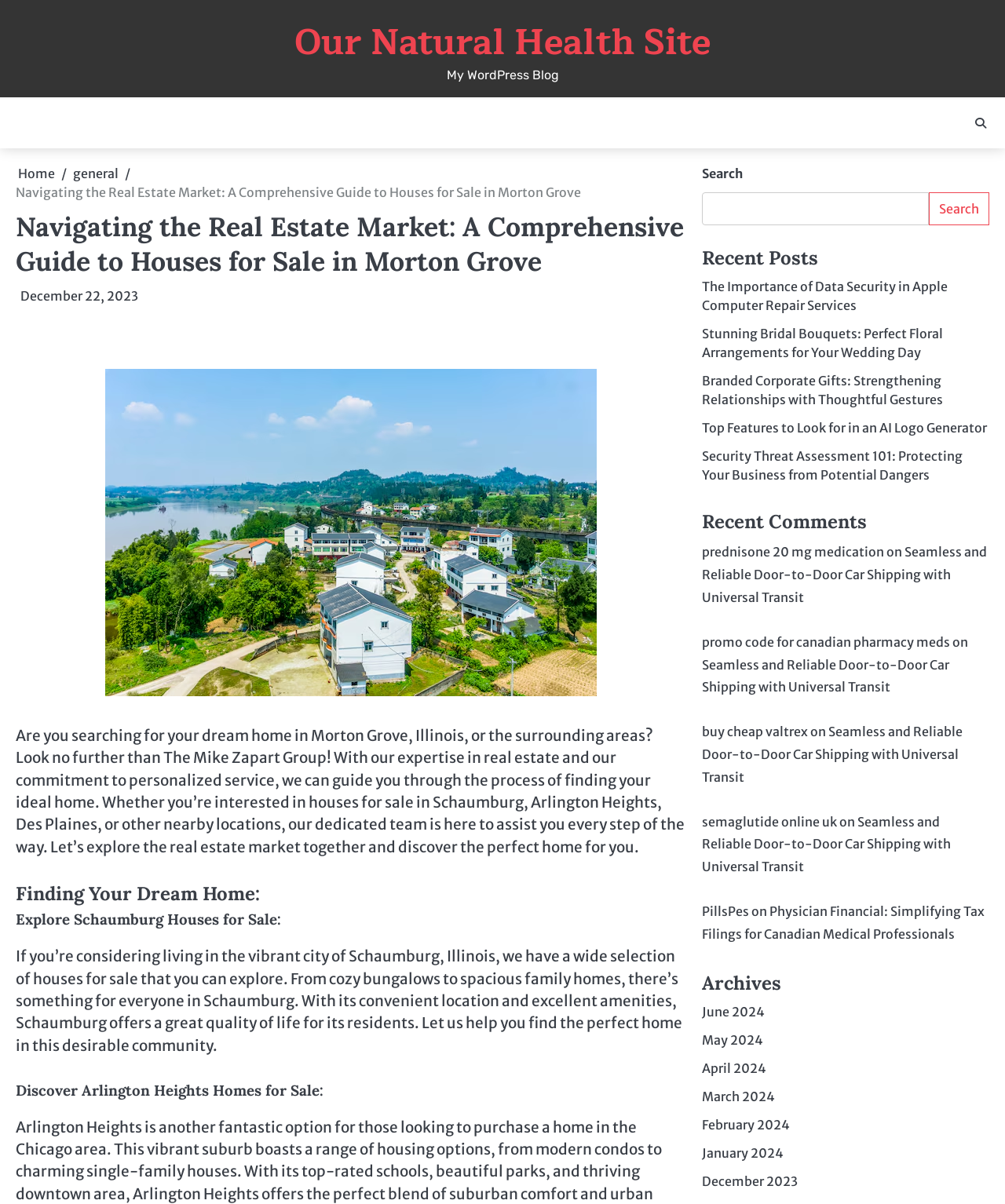Please specify the bounding box coordinates for the clickable region that will help you carry out the instruction: "View archives from June 2024".

[0.698, 0.833, 0.761, 0.847]